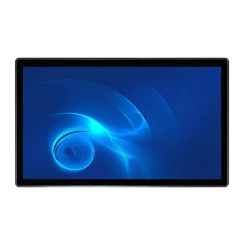Respond to the question below with a single word or phrase:
What is the color of the background in the image?

Vibrant blue